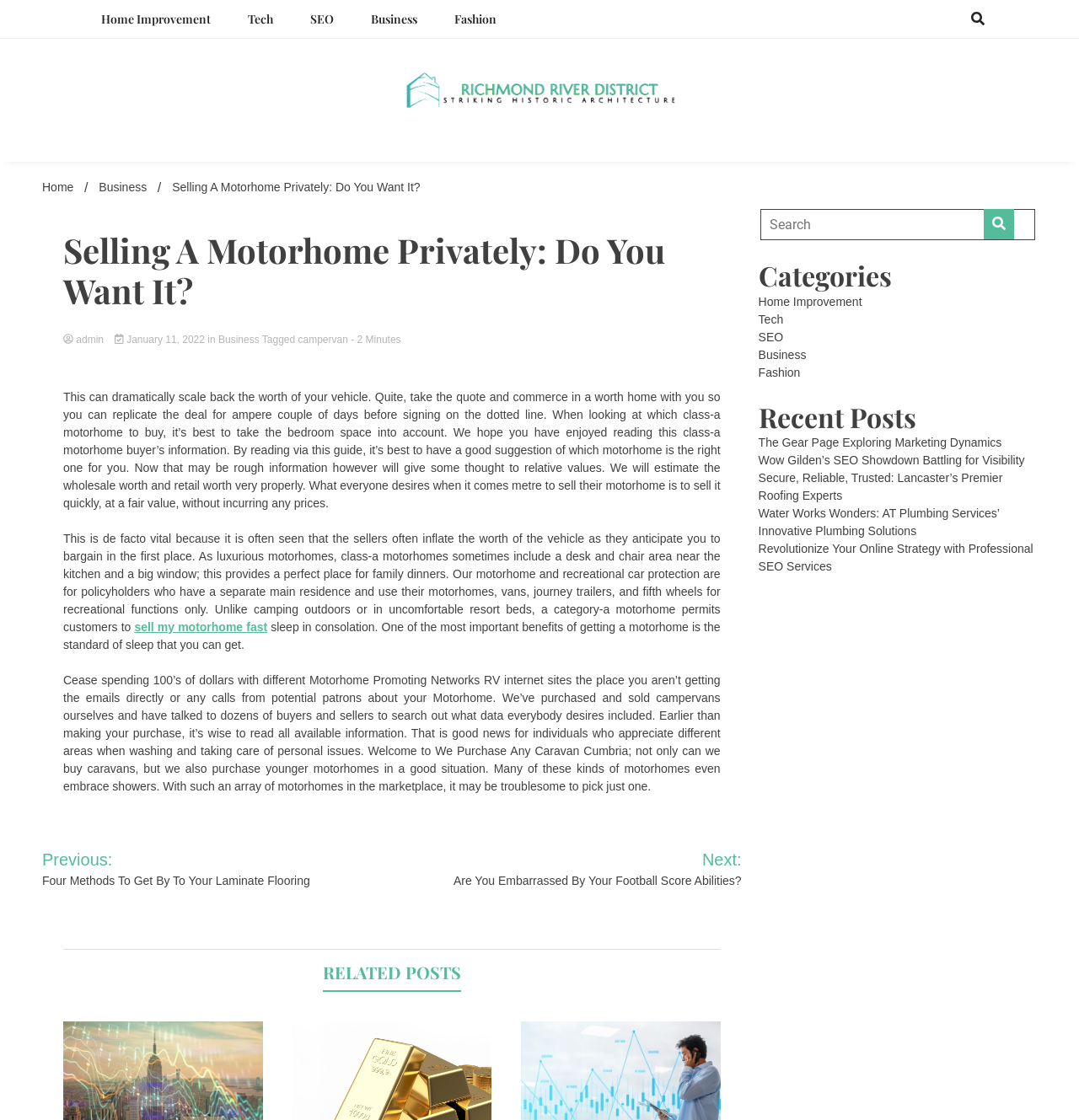Provide a thorough summary of the webpage.

This webpage is about selling a motorhome privately, specifically focused on the Richmond River District. At the top, there are six links to different categories: Home Improvement, Tech, SEO, Business, and Fashion. On the right side, there is a button and a link to Richmond River District with an image. Below the categories, there is a heading with the title "Richmond River District" and a link to the same title. 

Underneath, there is a navigation section with breadcrumbs, showing the path "Home / Business / Selling A Motorhome Privately: Do You Want It?". The main article section starts with a heading "Selling A Motorhome Privately: Do You Want It?" and has several links and static text blocks. The article discusses the importance of considering the bedroom space when buying a class-a motorhome and provides tips for selling a motorhome quickly and at a fair price. There is also a link to "sell my motorhome fast" and some information about the benefits of getting a motorhome.

On the right side, there is a complementary section with a search box and a button. Below that, there are headings for "Categories" and "Recent Posts" with links to different categories and recent posts, respectively. At the bottom, there is a navigation section with links to previous and next posts.